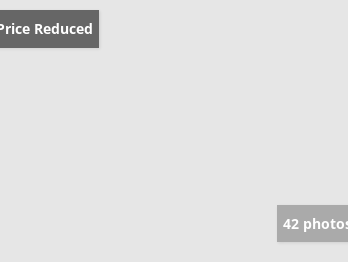Provide your answer in one word or a succinct phrase for the question: 
How many photos are available for this property?

42